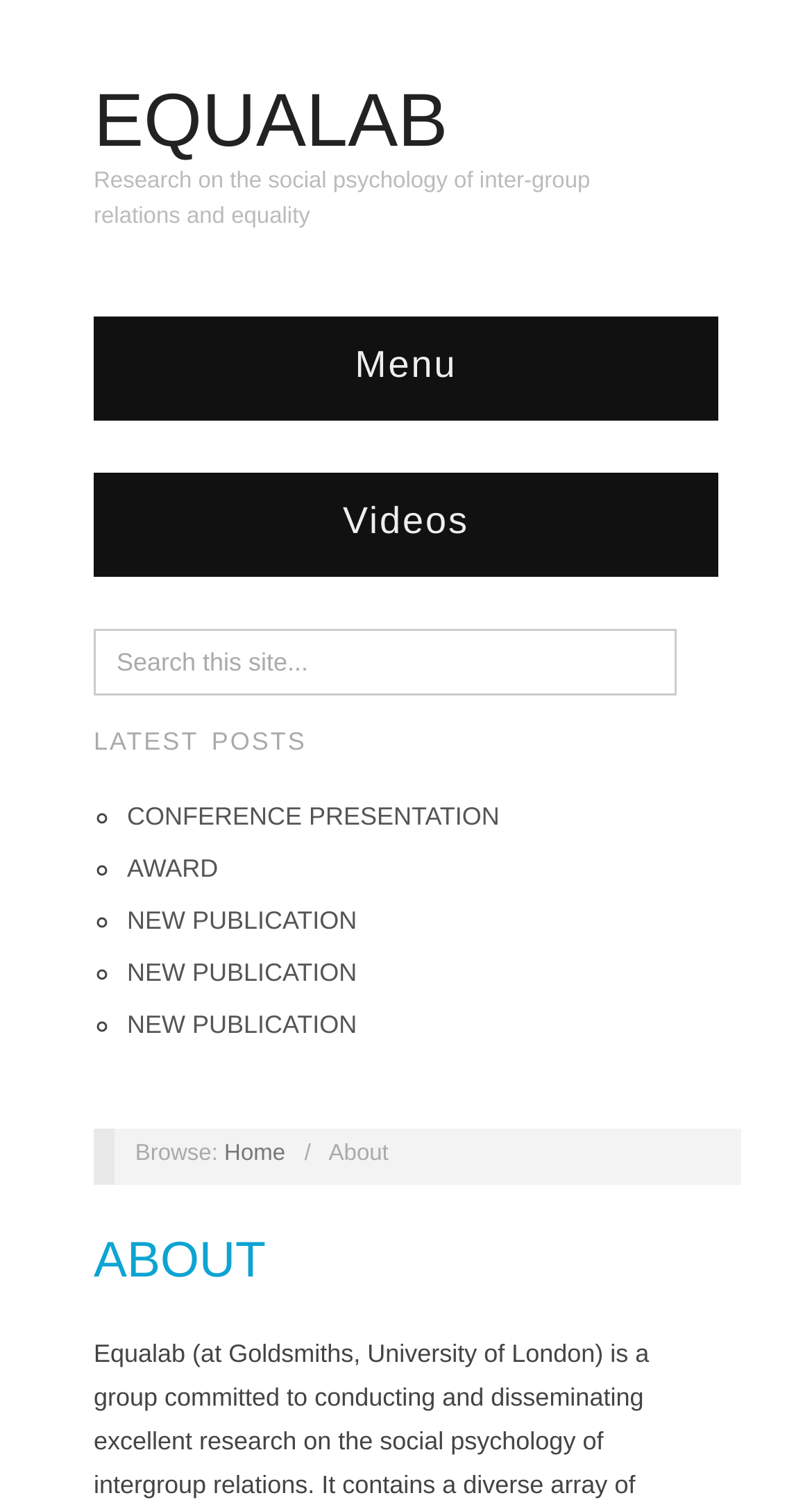Reply to the question with a single word or phrase:
How many list markers are there on the webpage?

5